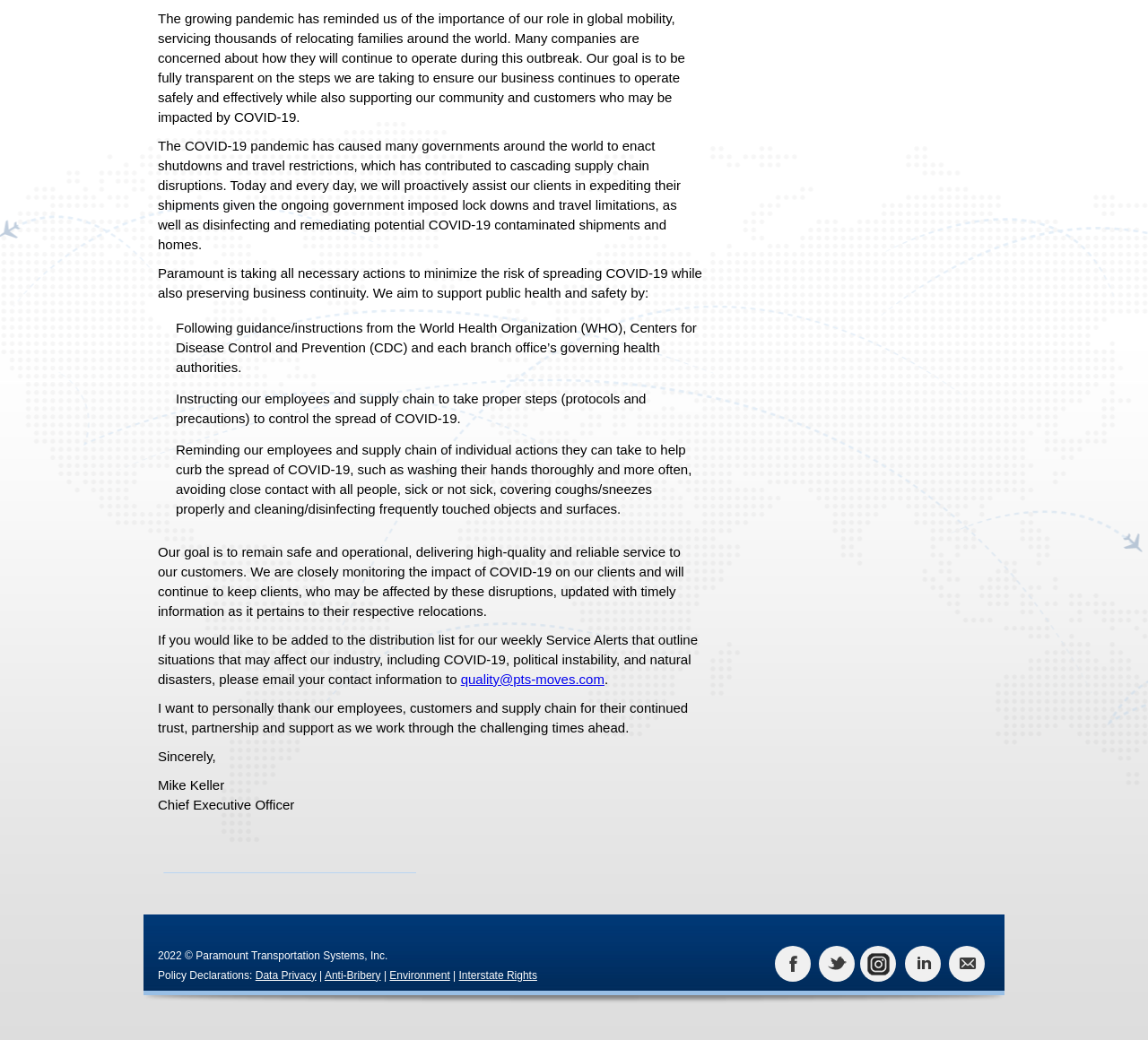Determine the bounding box coordinates for the HTML element mentioned in the following description: "Interstate Rights". The coordinates should be a list of four floats ranging from 0 to 1, represented as [left, top, right, bottom].

[0.4, 0.932, 0.468, 0.944]